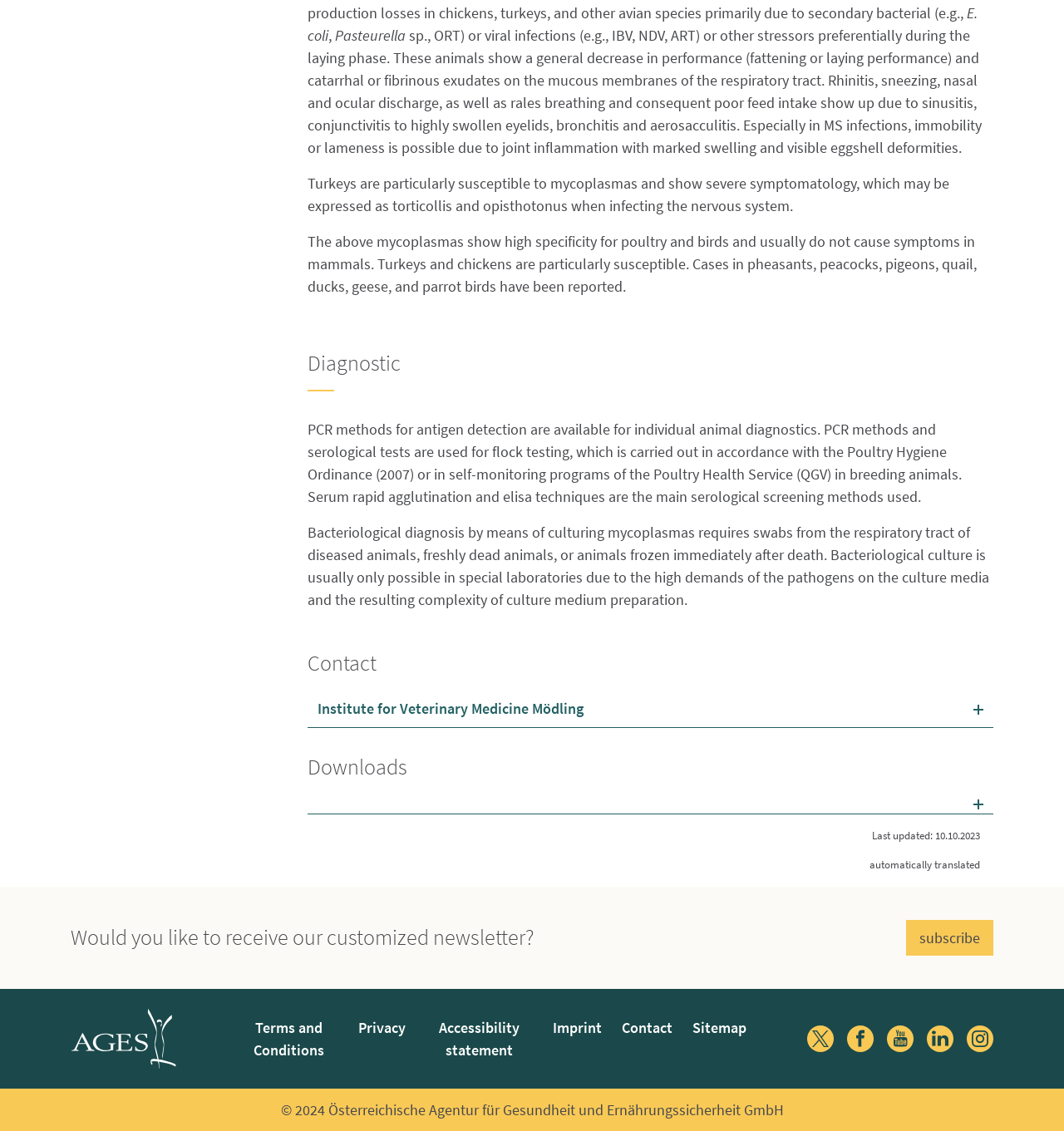Please determine the bounding box coordinates of the element's region to click for the following instruction: "View the 'Terms and Conditions'".

[0.215, 0.892, 0.327, 0.944]